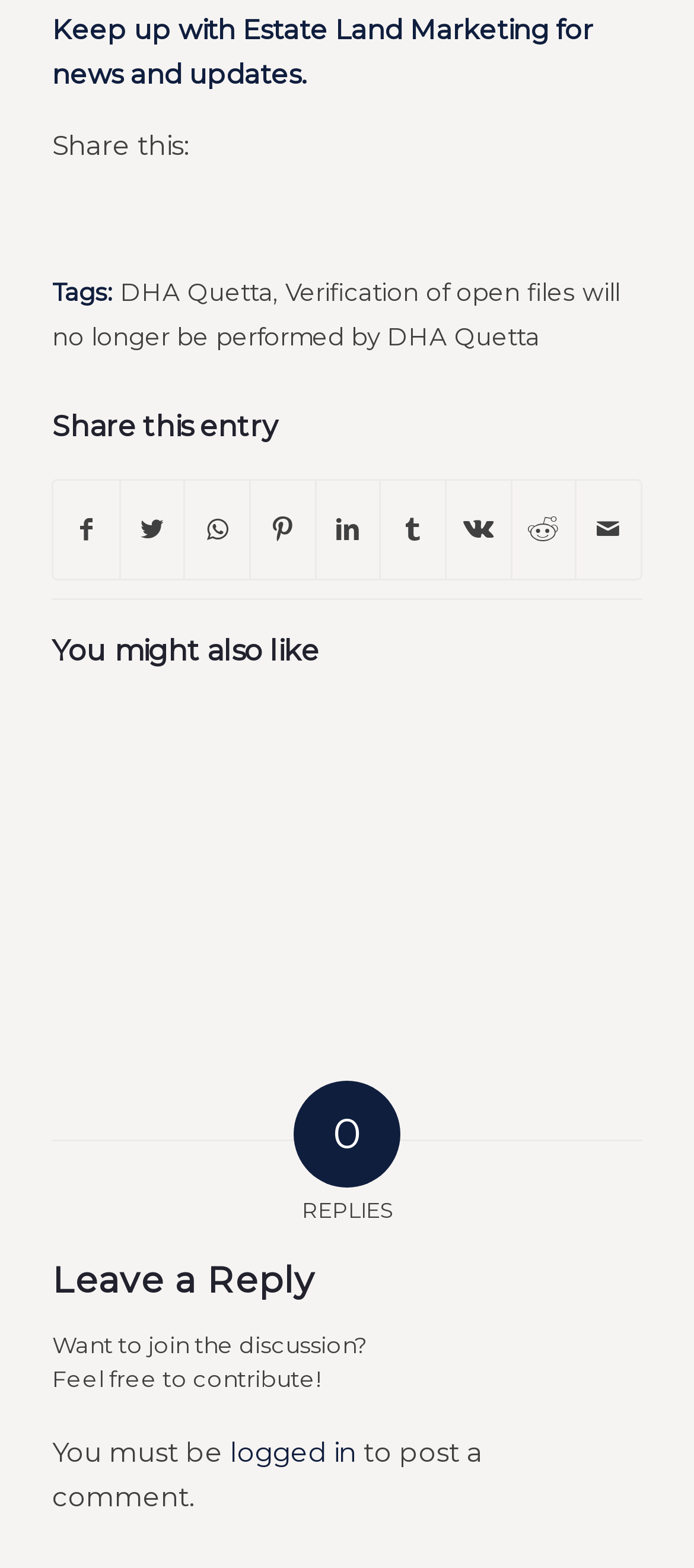Could you locate the bounding box coordinates for the section that should be clicked to accomplish this task: "Log in to post a comment".

[0.331, 0.915, 0.513, 0.937]